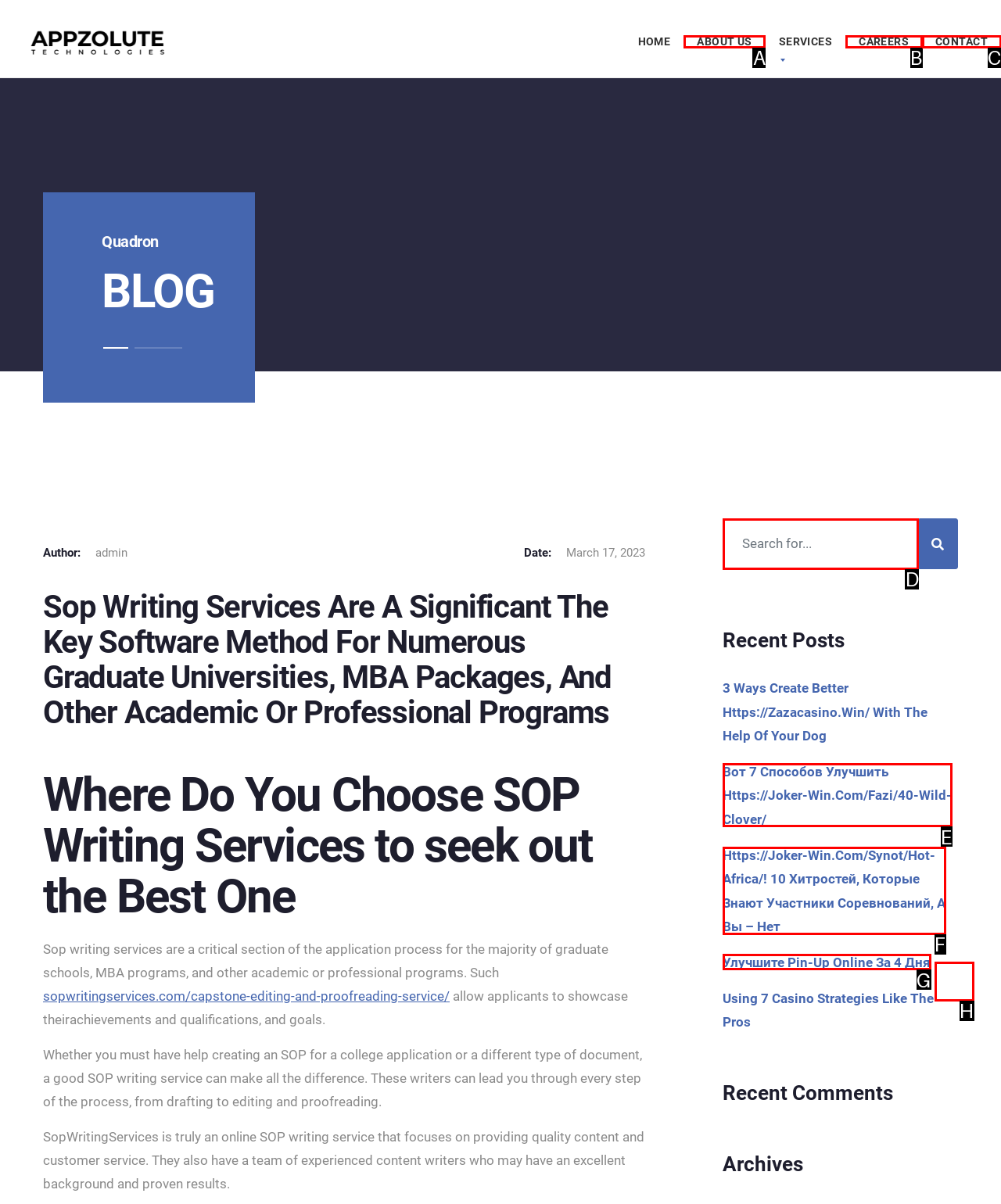Which option is described as follows: Вот 7 способов улучшить https://joker-win.com/fazi/40-wild-clover/
Answer with the letter of the matching option directly.

E